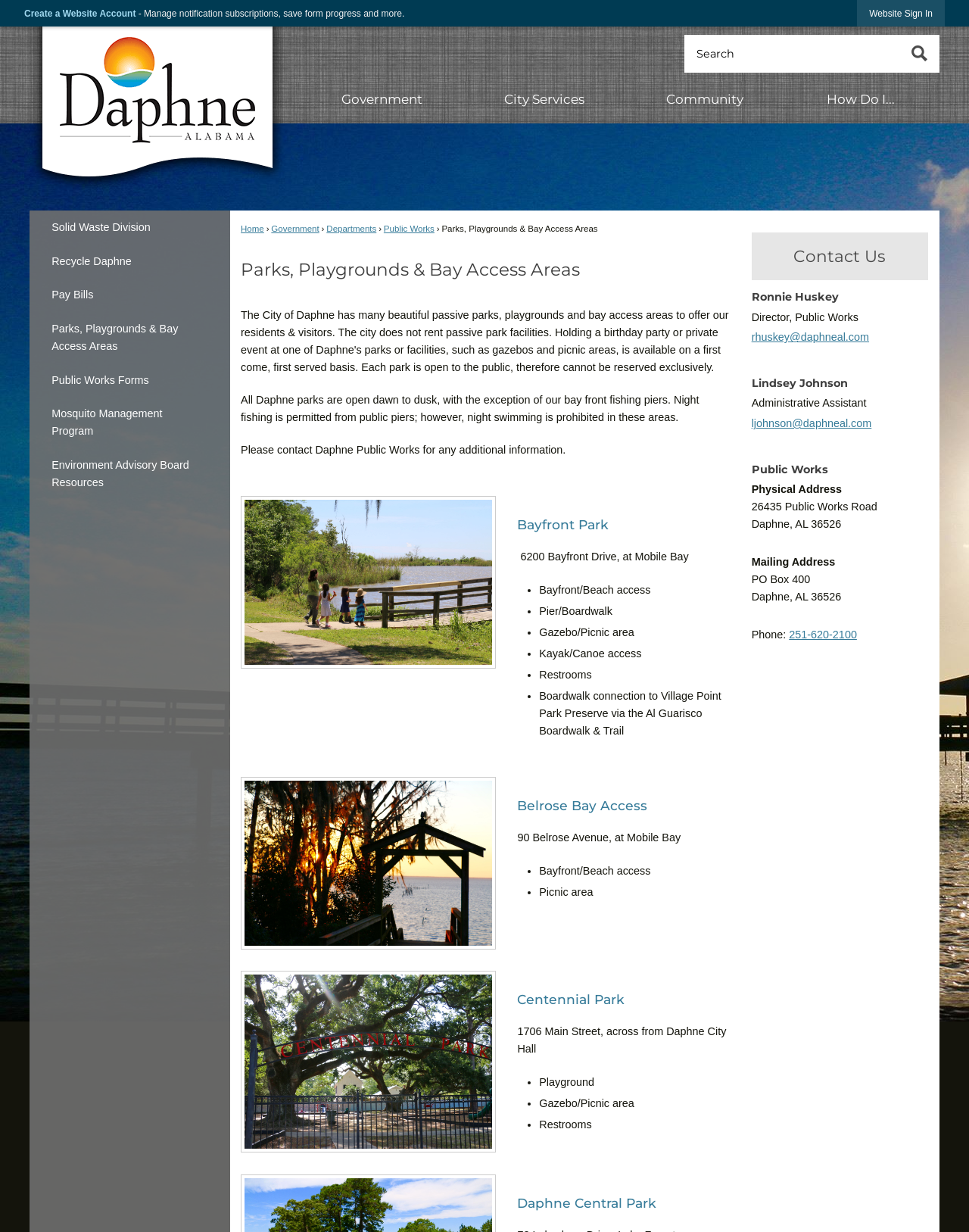Reply to the question with a single word or phrase:
Who is the Director of Public Works?

Ronnie Huskey